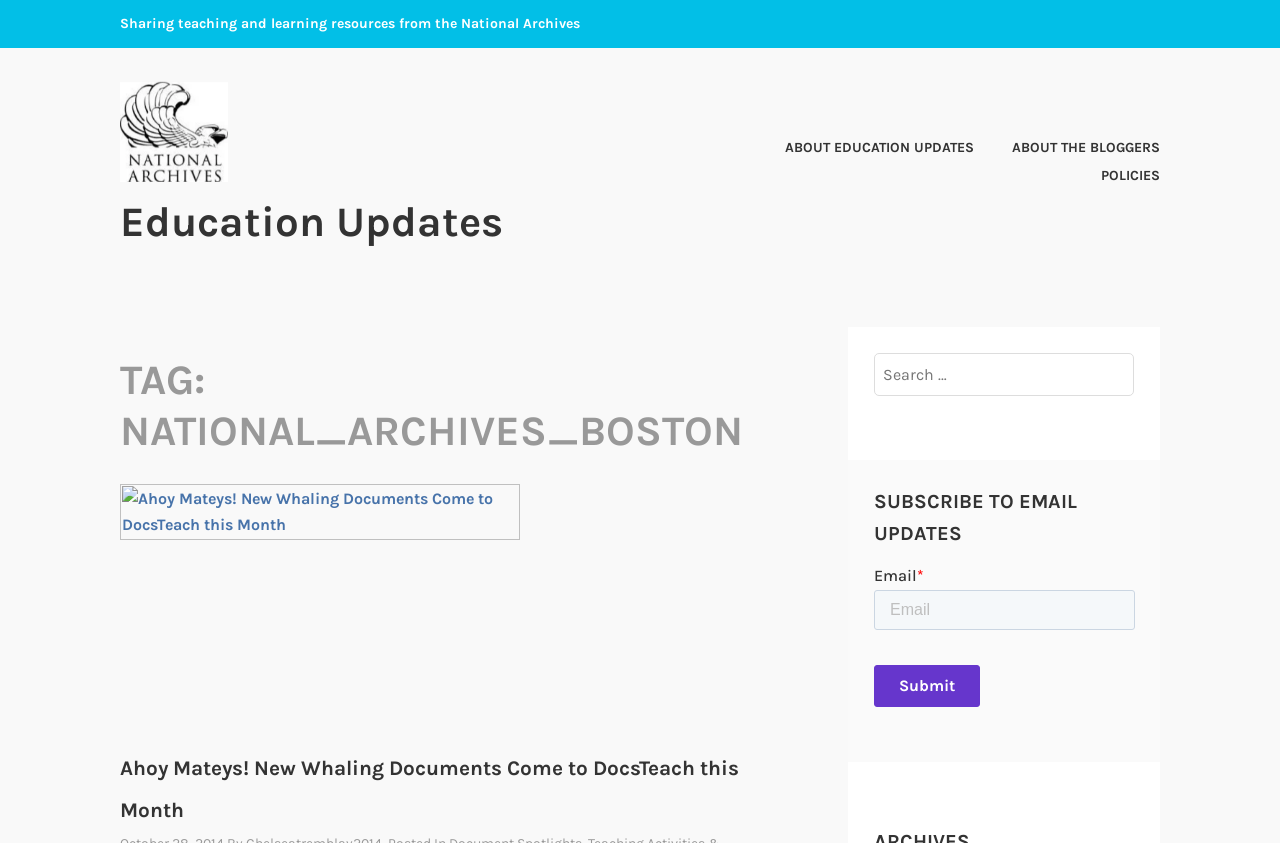Locate the UI element described as follows: "Policies". Return the bounding box coordinates as four float numbers between 0 and 1 in the order [left, top, right, bottom].

[0.834, 0.192, 0.906, 0.226]